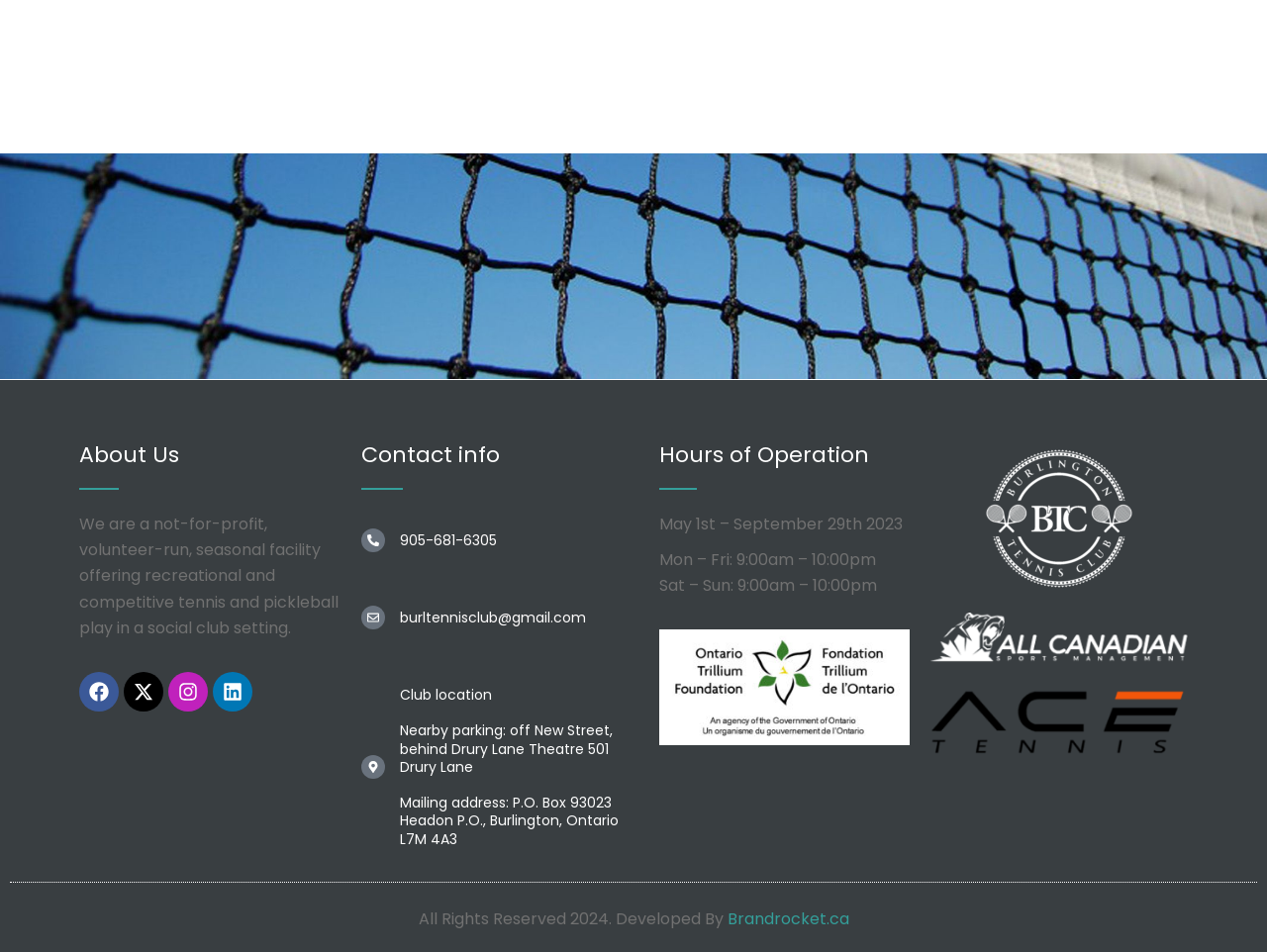Respond to the following query with just one word or a short phrase: 
What type of facility is described on this webpage?

Tennis and pickleball